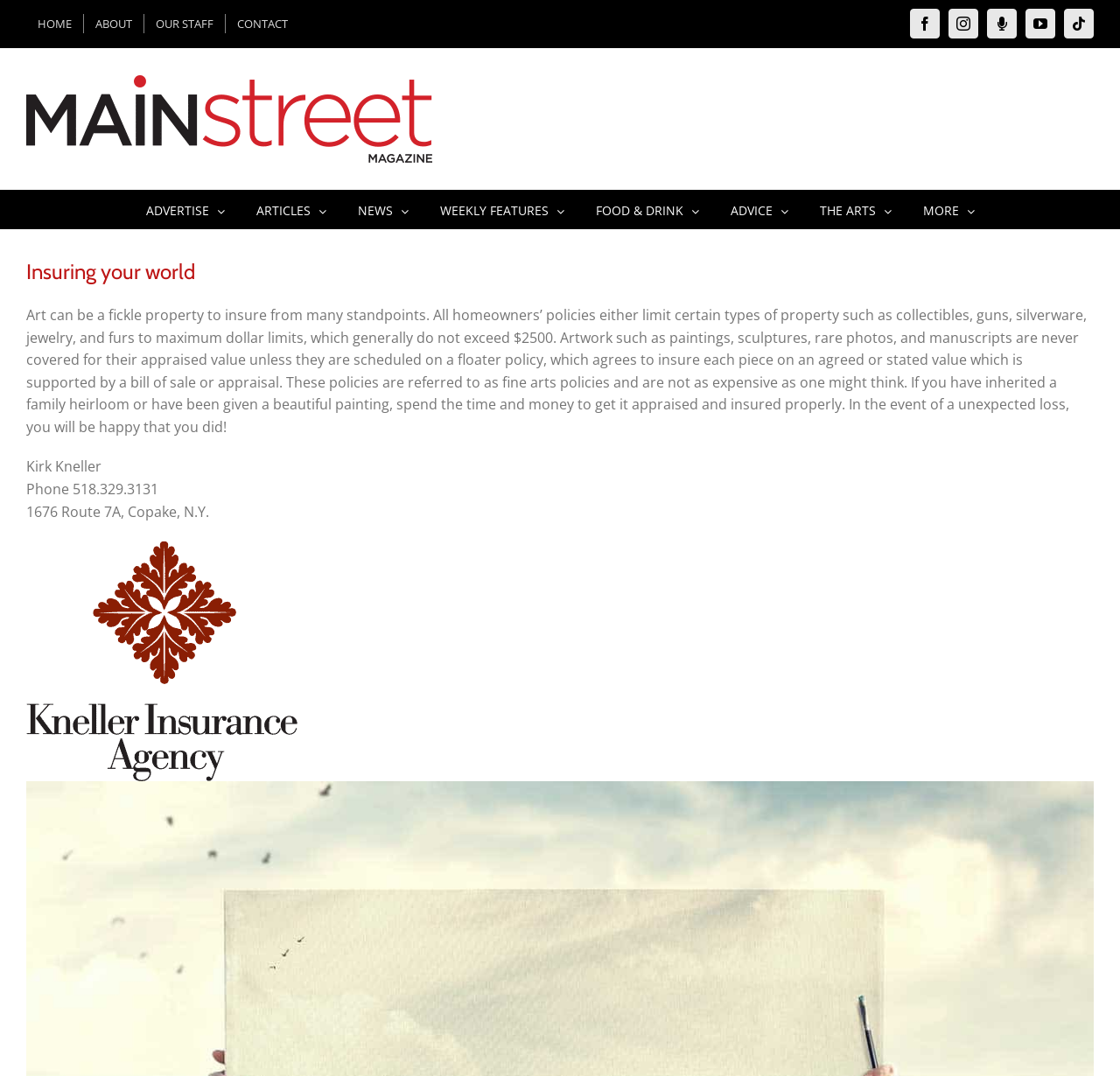Identify the bounding box coordinates for the element that needs to be clicked to fulfill this instruction: "Click Main Street Magazine Logo". Provide the coordinates in the format of four float numbers between 0 and 1: [left, top, right, bottom].

[0.023, 0.07, 0.386, 0.151]